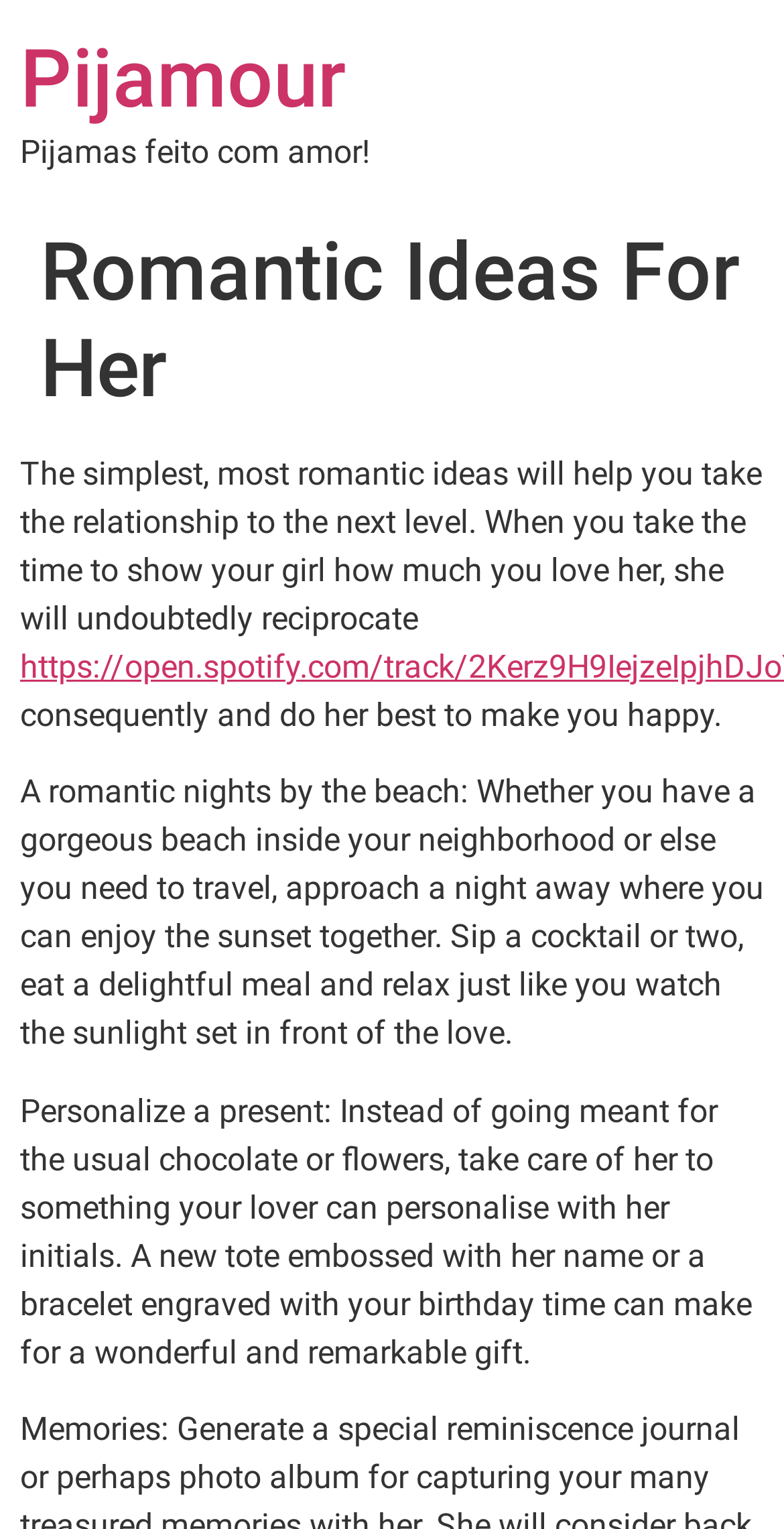What is the purpose of taking time to show love?
Kindly offer a detailed explanation using the data available in the image.

According to the webpage, when you take the time to show your girl how much you love her, she will undoubtedly reciprocate and do her best to make you happy, indicating that the purpose of showing love is to receive love and affection in return.